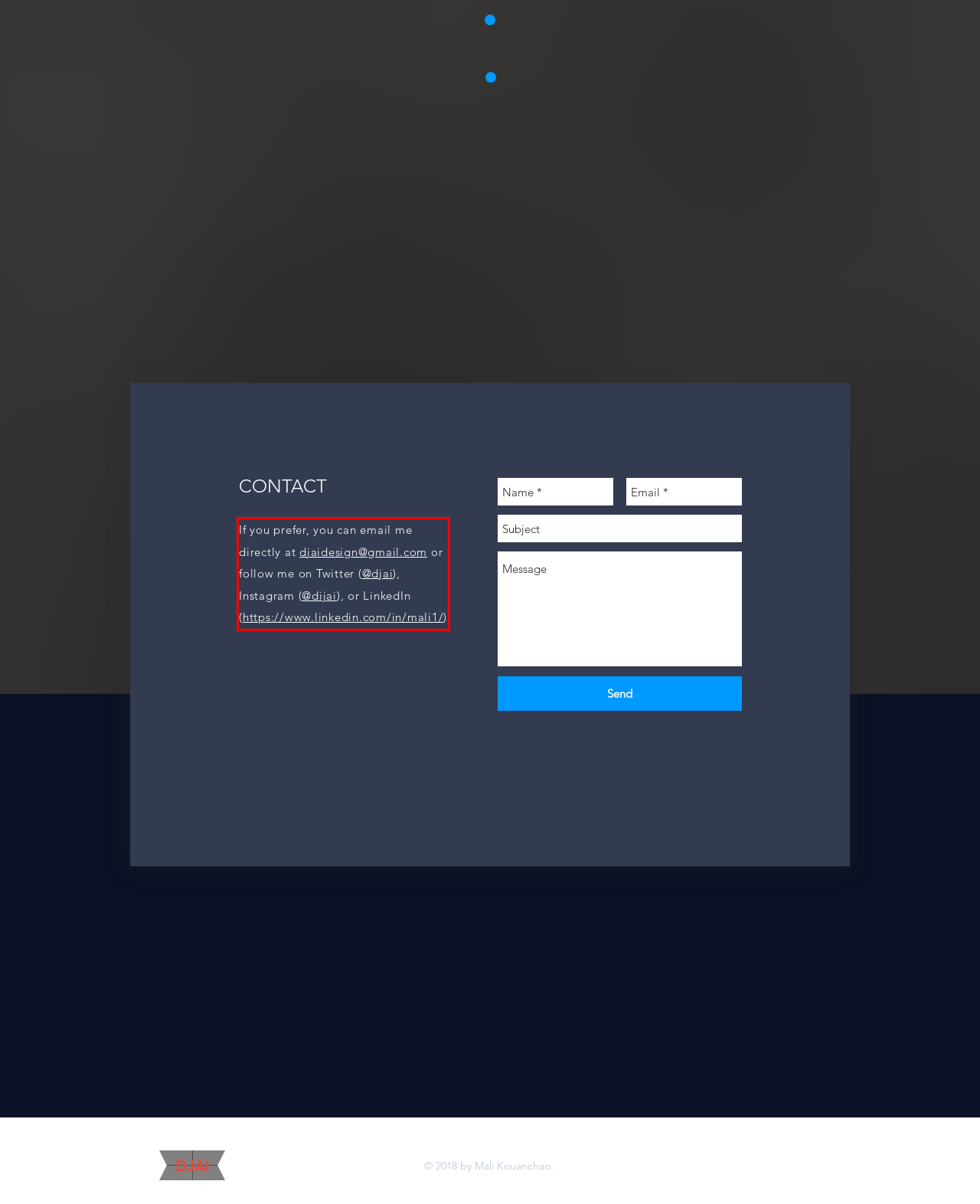Please extract the text content from the UI element enclosed by the red rectangle in the screenshot.

If you prefer, you can email me directly at djaidesign@gmail.com or follow me on Twitter (@djai), Instagram (@dijai), or LinkedIn (https://www.linkedin.com/in/mali1/)